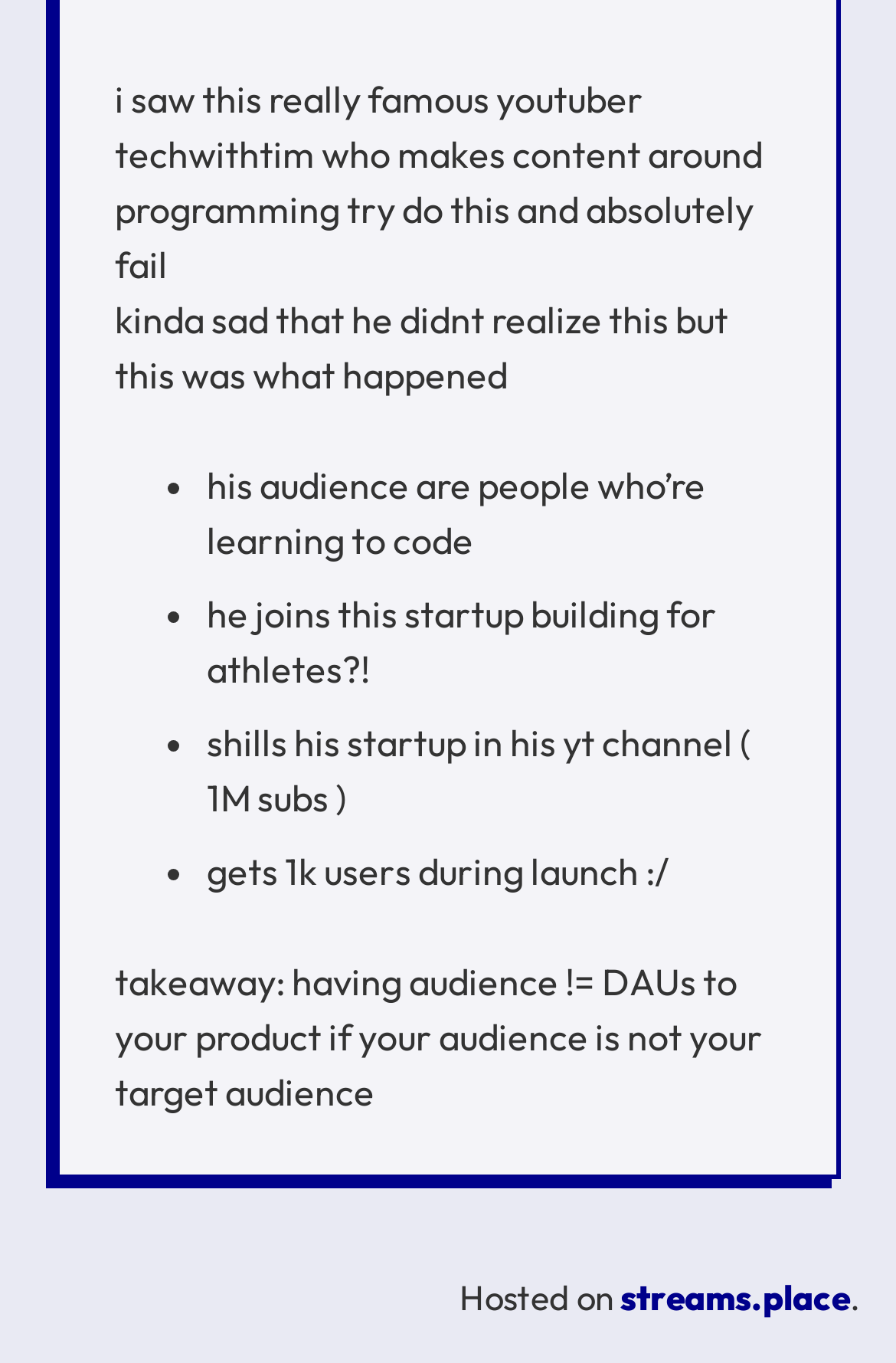Please provide a comprehensive response to the question below by analyzing the image: 
How many list markers are there?

There are four list markers in the text, each represented by a bullet point, indicating four separate points being made about the YouTuber's experience.